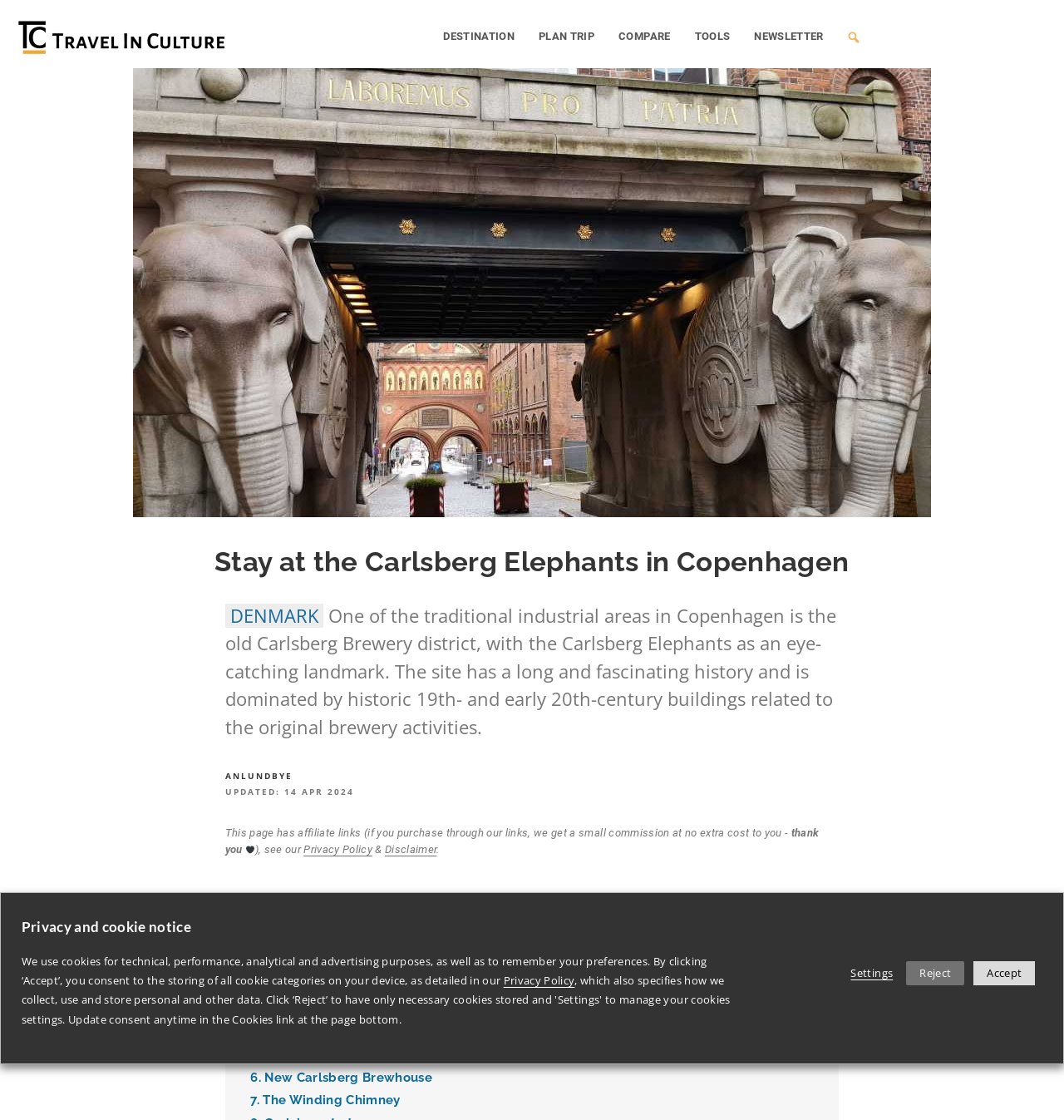Please specify the bounding box coordinates of the clickable region necessary for completing the following instruction: "Search for something". The coordinates must consist of four float numbers between 0 and 1, i.e., [left, top, right, bottom].

[0.789, 0.02, 0.817, 0.046]